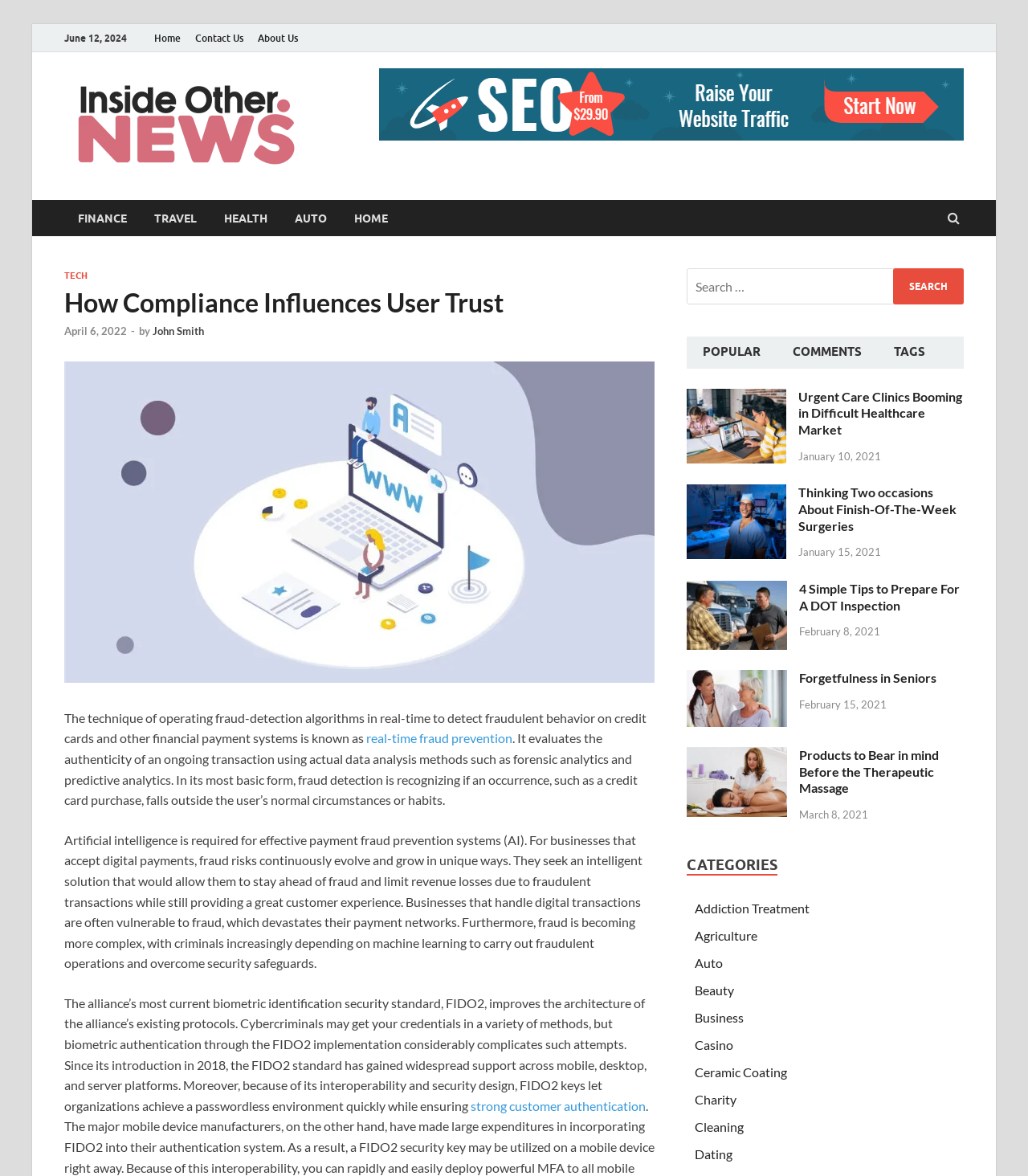Locate the bounding box coordinates of the element I should click to achieve the following instruction: "Learn about ACADEMICS".

None